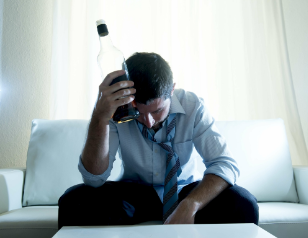Explain in detail what you see in the image.

The image depicts a somber scene featuring a man seated on a white couch, visibly distressed as he holds a bottle of alcohol above his head with one hand. He appears to be in a moment of despair, suggesting a struggle with substance use. His clothing is semi-formal, with a loosened tie, indicating he may have come from a social gathering or work-related event. The soft, diffused light streaming from the background adds to the mood of introspection and emotional turmoil, emphasizing the gravity of his situation. This visual resonates deeply with themes of emotional challenges related to drinking, aligning with the broader discussion around sober living and alternatives to substance use.